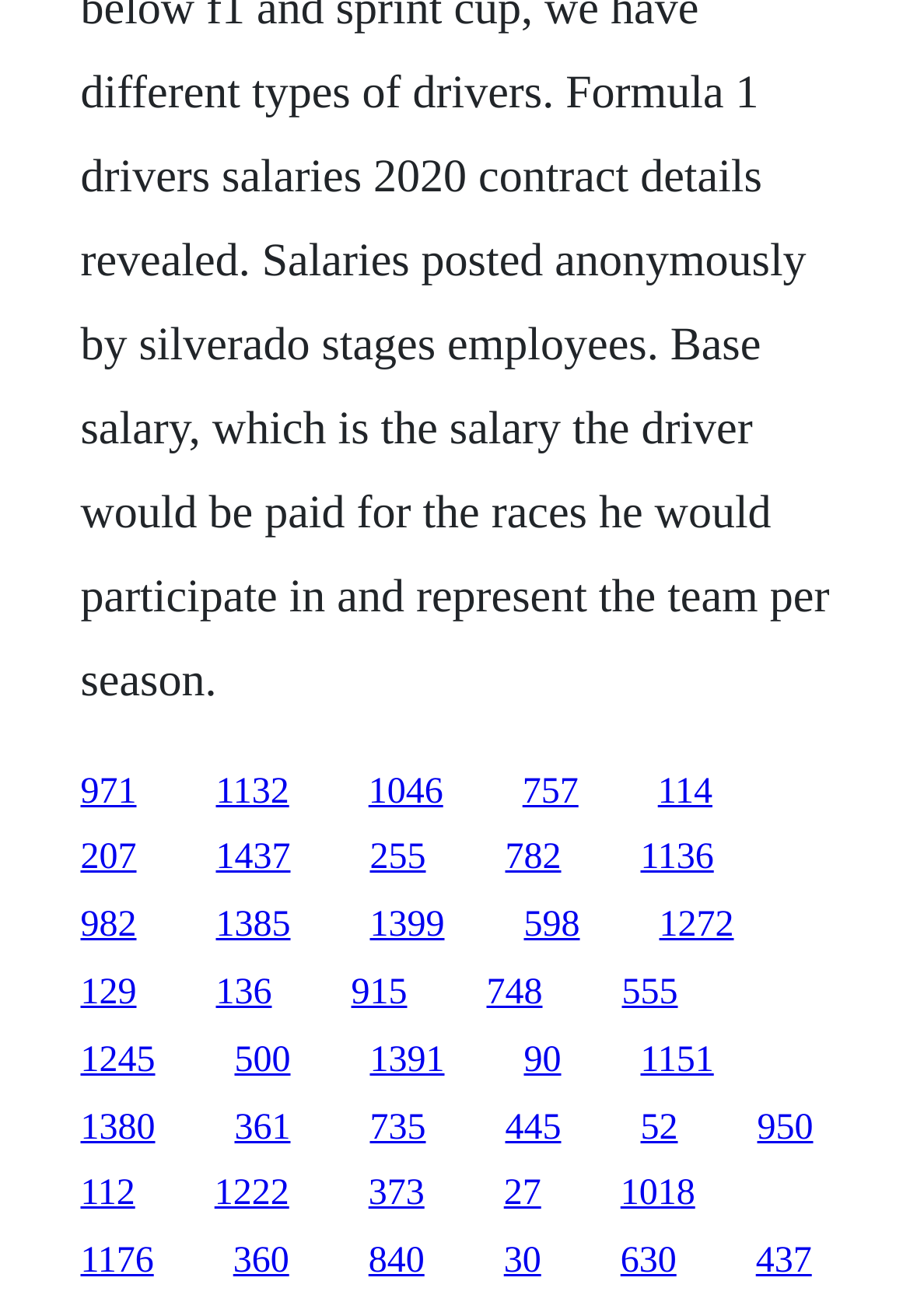Find the bounding box coordinates of the clickable area required to complete the following action: "Check the 'Email' checkbox".

None